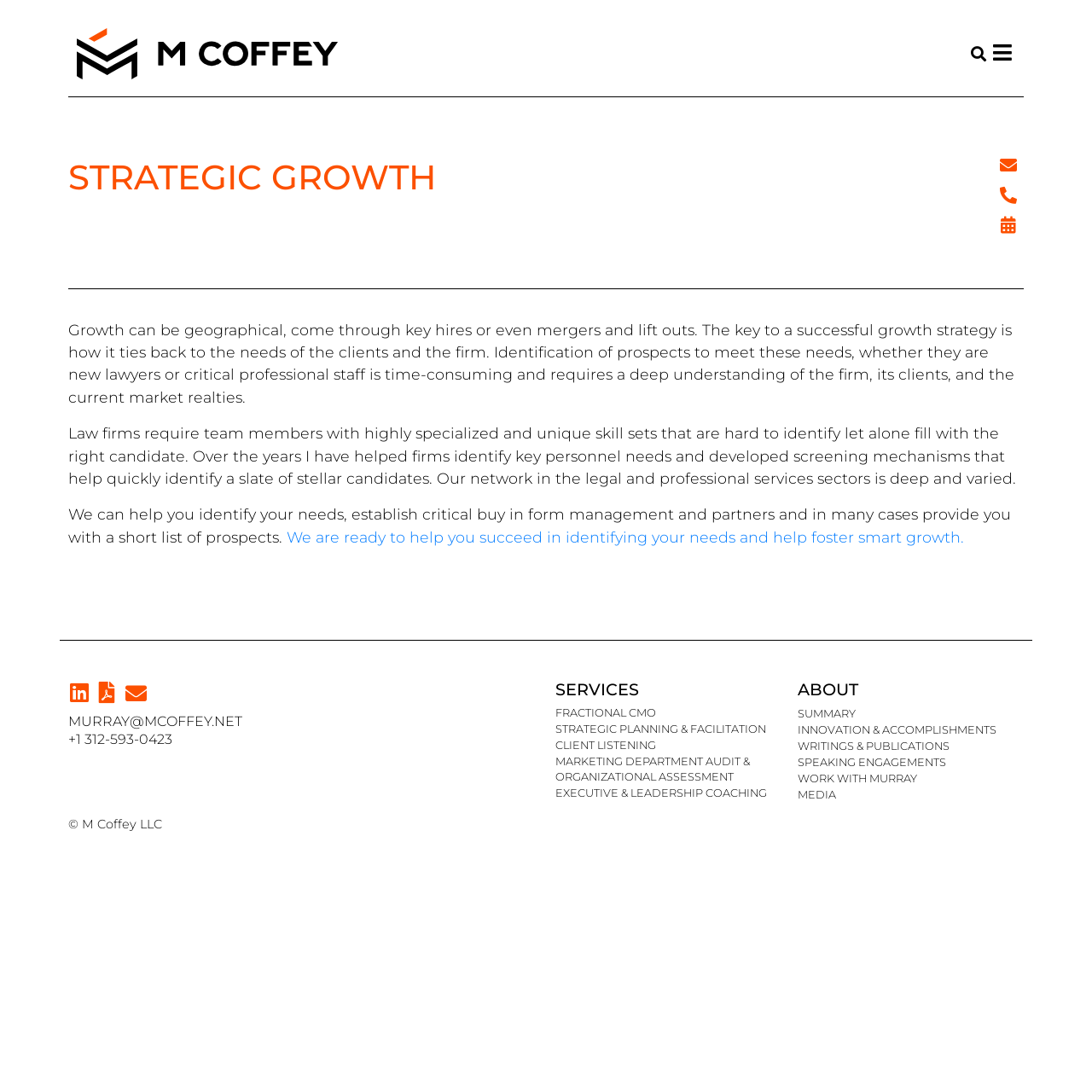With reference to the image, please provide a detailed answer to the following question: What is the phone number?

The phone number can be found at the bottom of the webpage, where it is written as '+1 312-593-0423'.